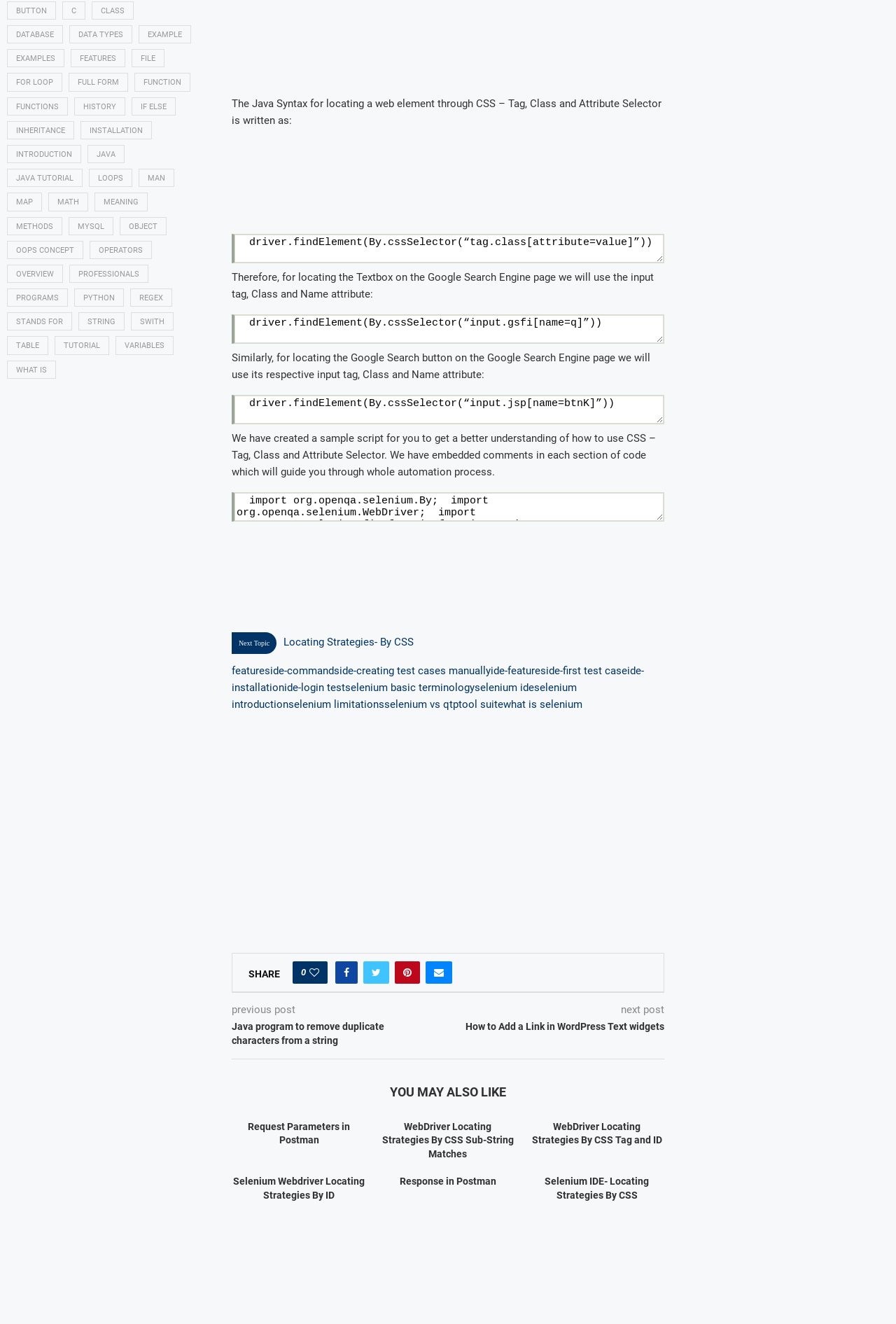Determine the coordinates of the bounding box that should be clicked to complete the instruction: "Click on the 'ide-commands' link". The coordinates should be represented by four float numbers between 0 and 1: [left, top, right, bottom].

[0.301, 0.502, 0.379, 0.512]